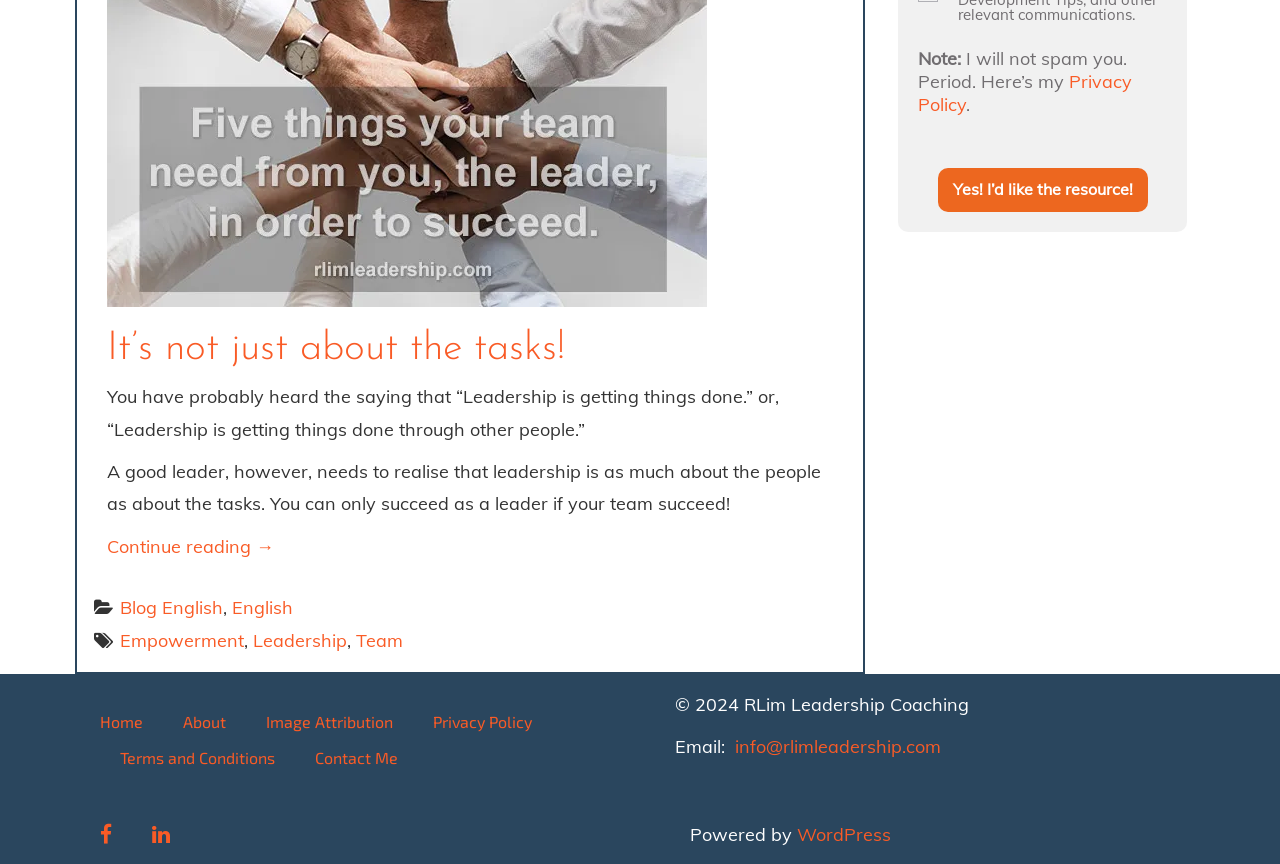Given the description of the UI element: "[LibreQoS] [Rpm] [Starlink] On FiWi", predict the bounding box coordinates in the form of [left, top, right, bottom], with each value being a float between 0 and 1.

None